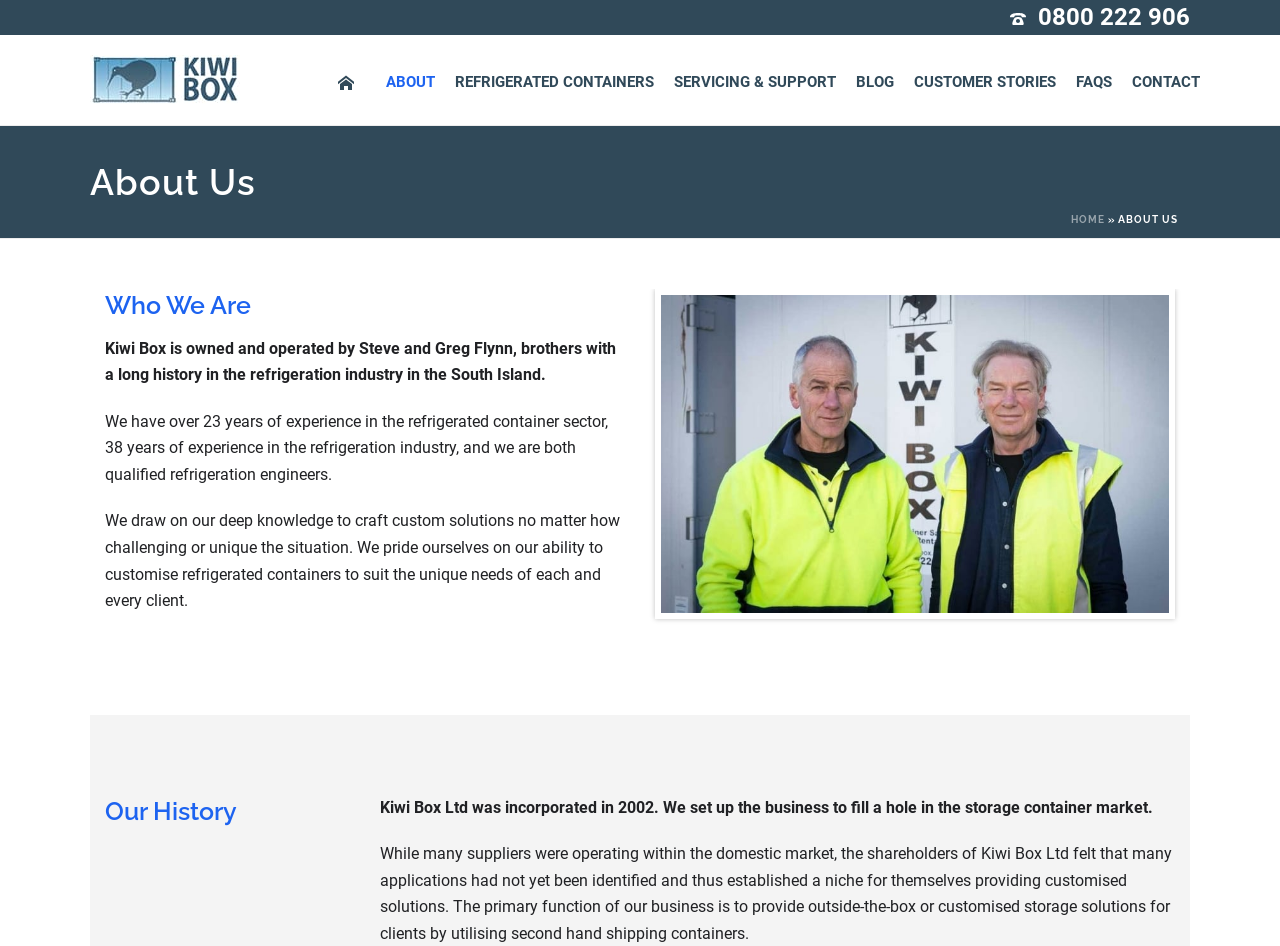Using the format (top-left x, top-left y, bottom-right x, bottom-right y), provide the bounding box coordinates for the described UI element. All values should be floating point numbers between 0 and 1: 0800 222 906

[0.811, 0.003, 0.93, 0.033]